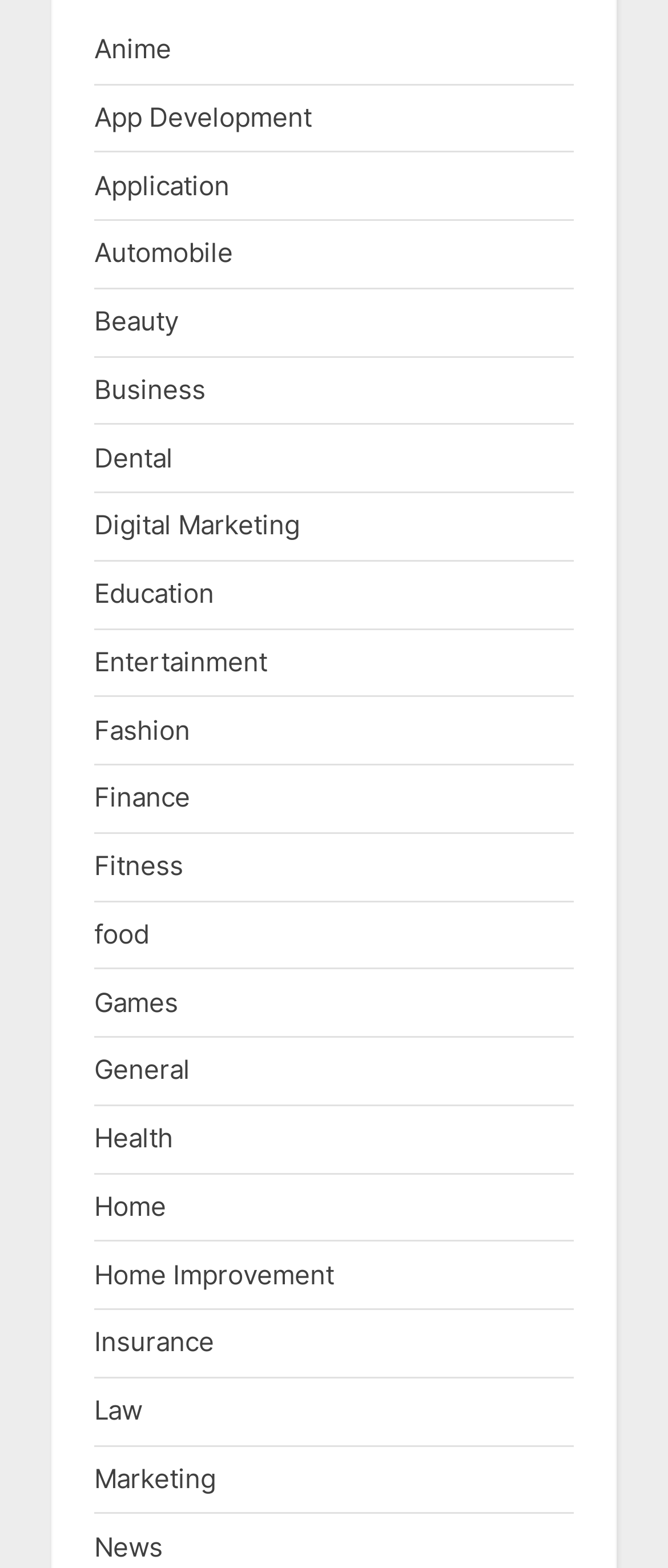Provide your answer to the question using just one word or phrase: How many categories are listed?

24